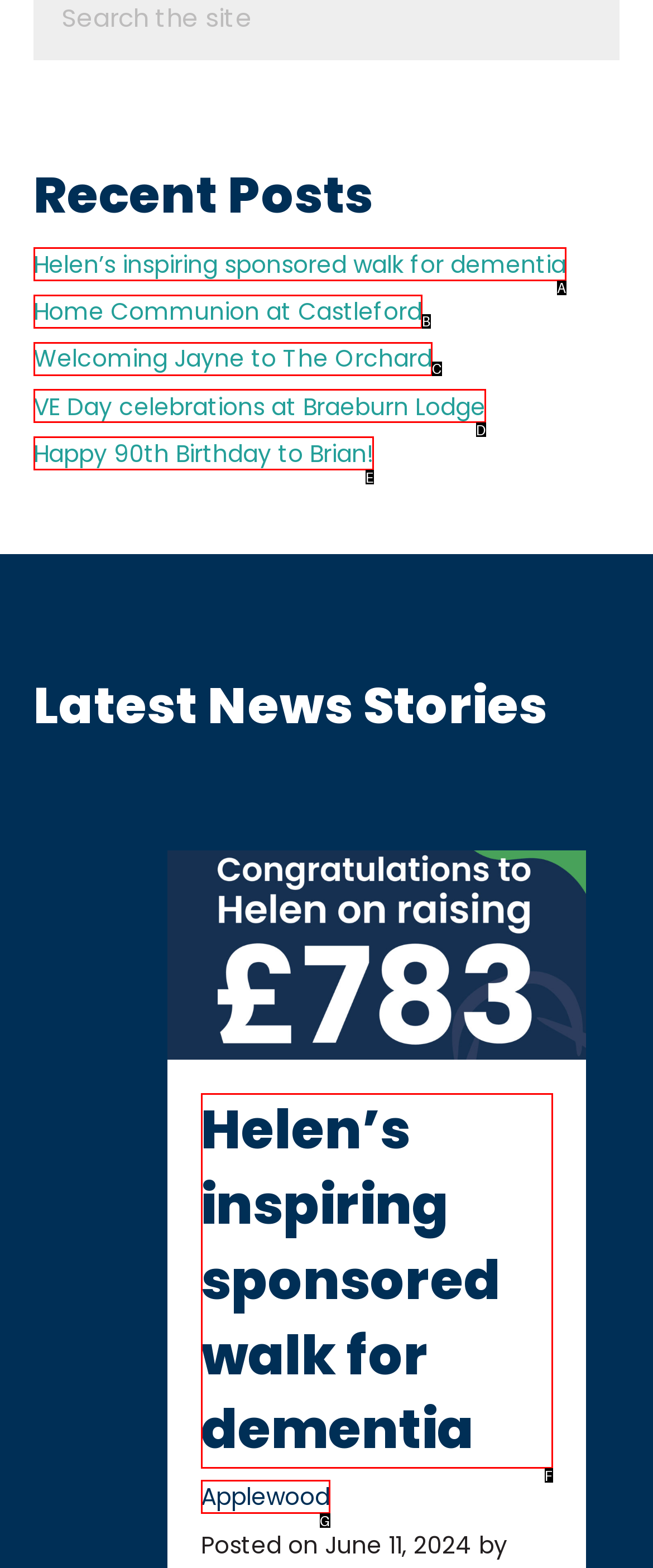Based on the description: (847) 549 3979, select the HTML element that fits best. Provide the letter of the matching option.

None